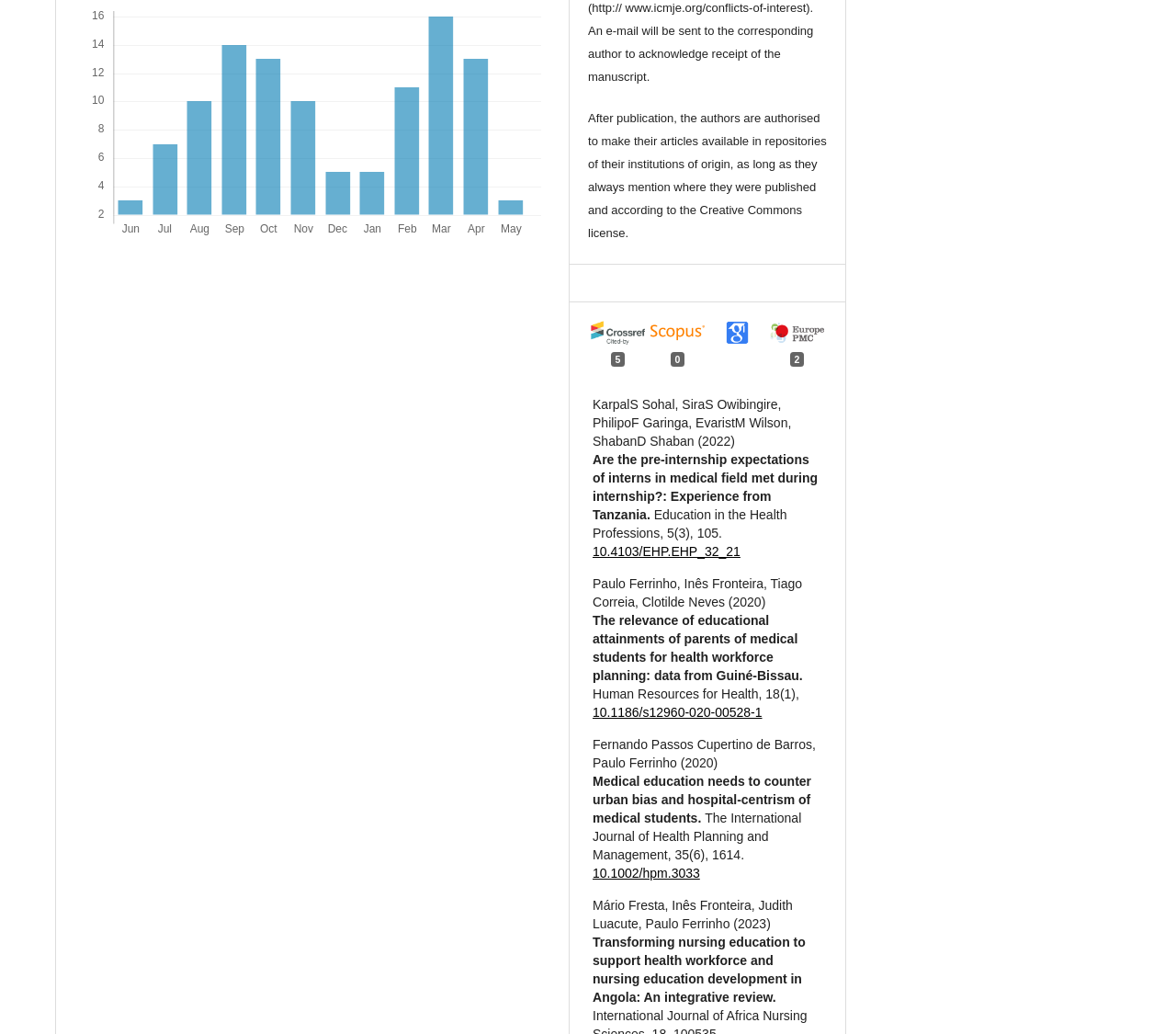Please identify the bounding box coordinates of where to click in order to follow the instruction: "Click the link to the article with DOI 10.1186/s12960-020-00528-1".

[0.504, 0.682, 0.648, 0.696]